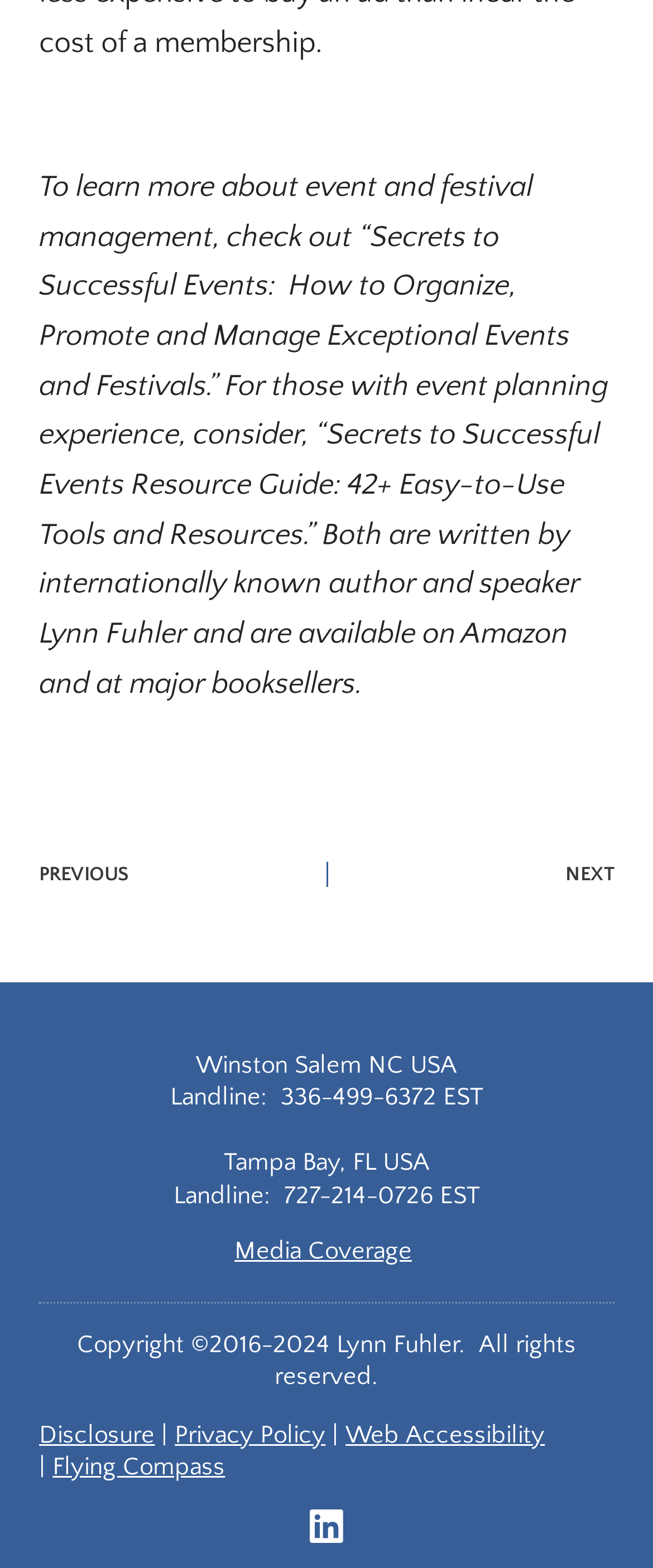Using the description "Flying Compass", predict the bounding box of the relevant HTML element.

[0.081, 0.927, 0.345, 0.945]